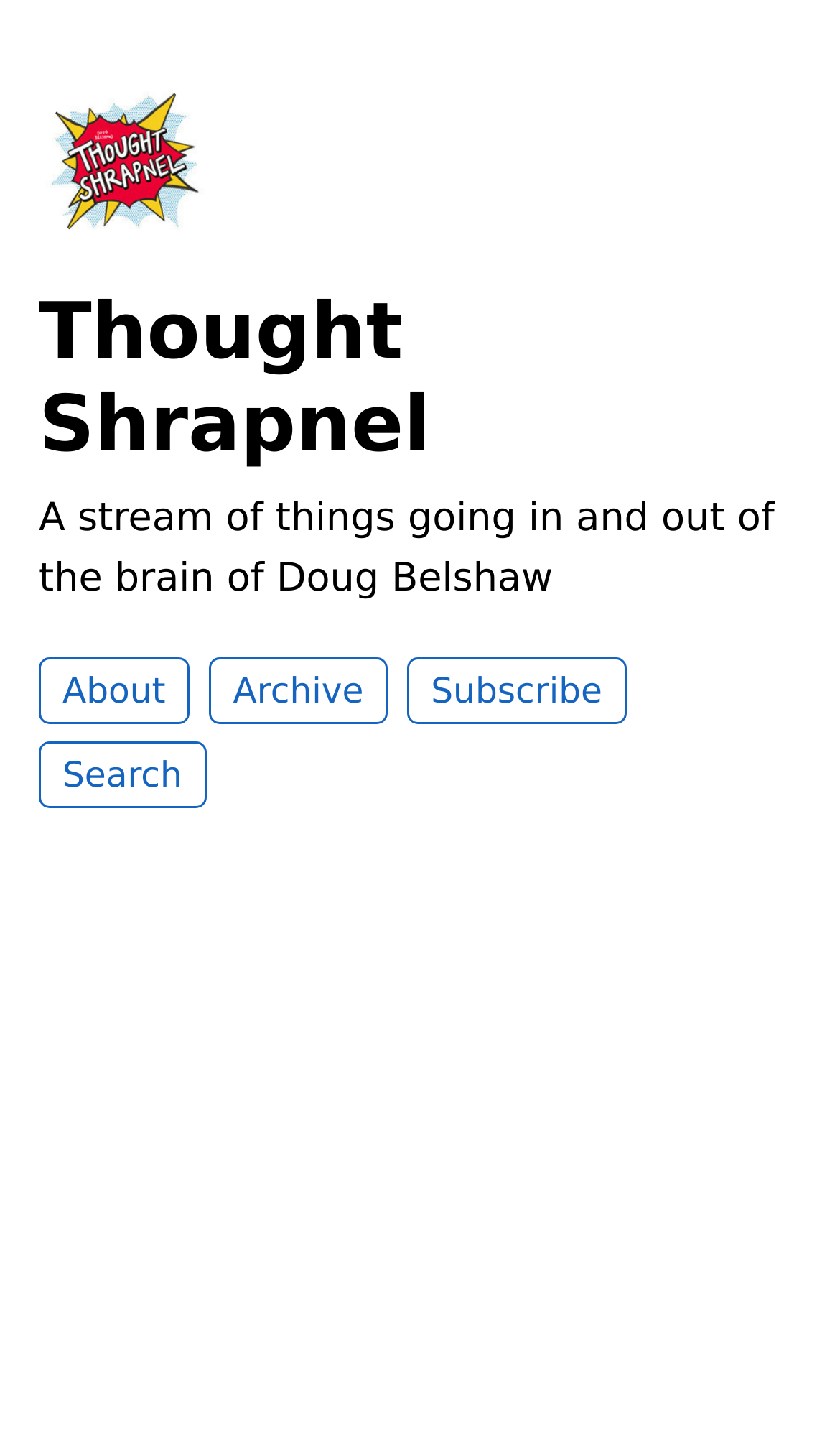Please provide a detailed answer to the question below by examining the image:
What is the name of the person associated with the stream?

The webpage has a static text that describes the purpose of the stream as 'A stream of things going in and out of the brain of Doug Belshaw'. This suggests that the person associated with the stream is Doug Belshaw.